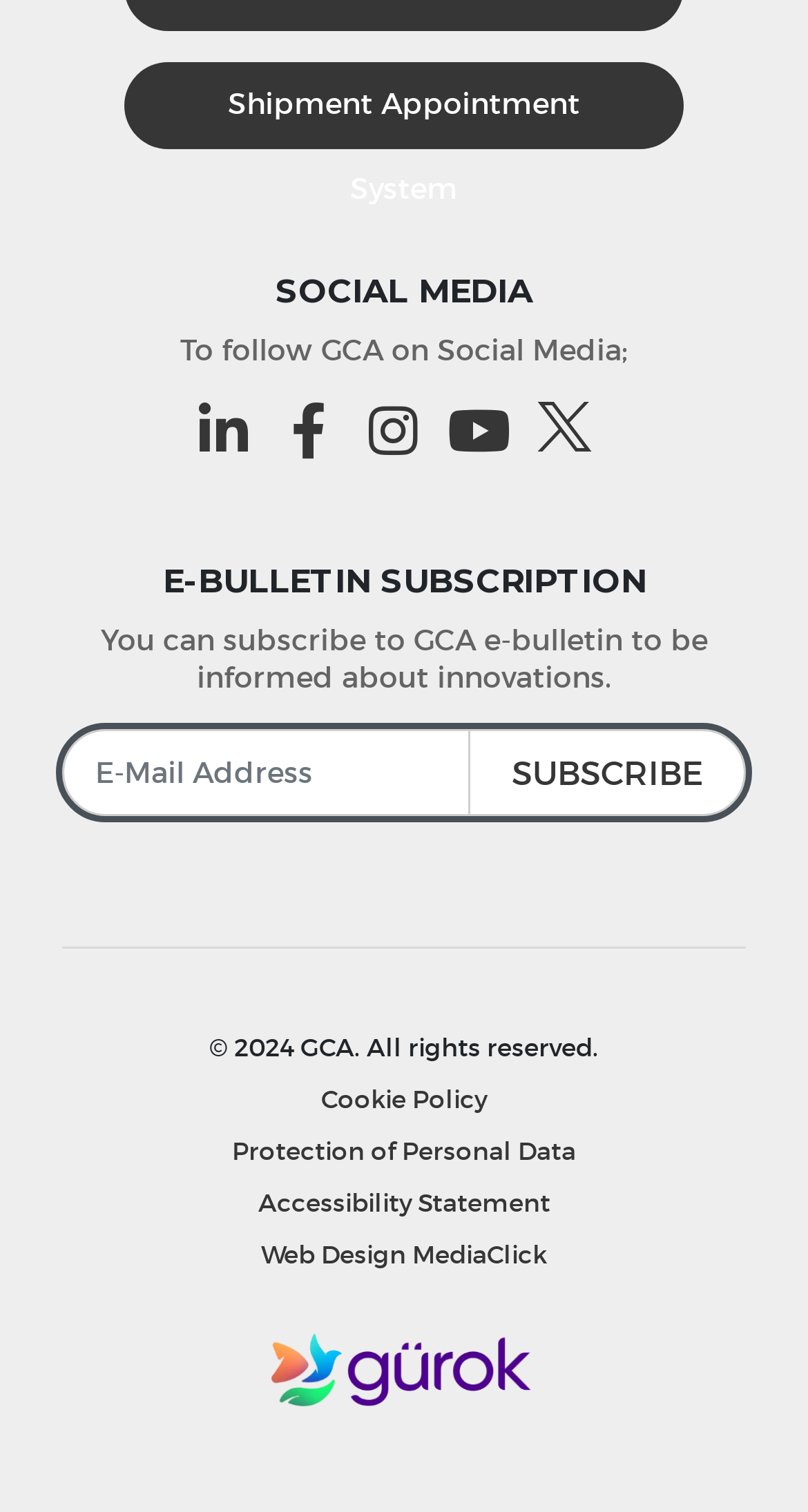How many social media platforms are linked on the webpage?
Using the image, provide a concise answer in one word or a short phrase.

5